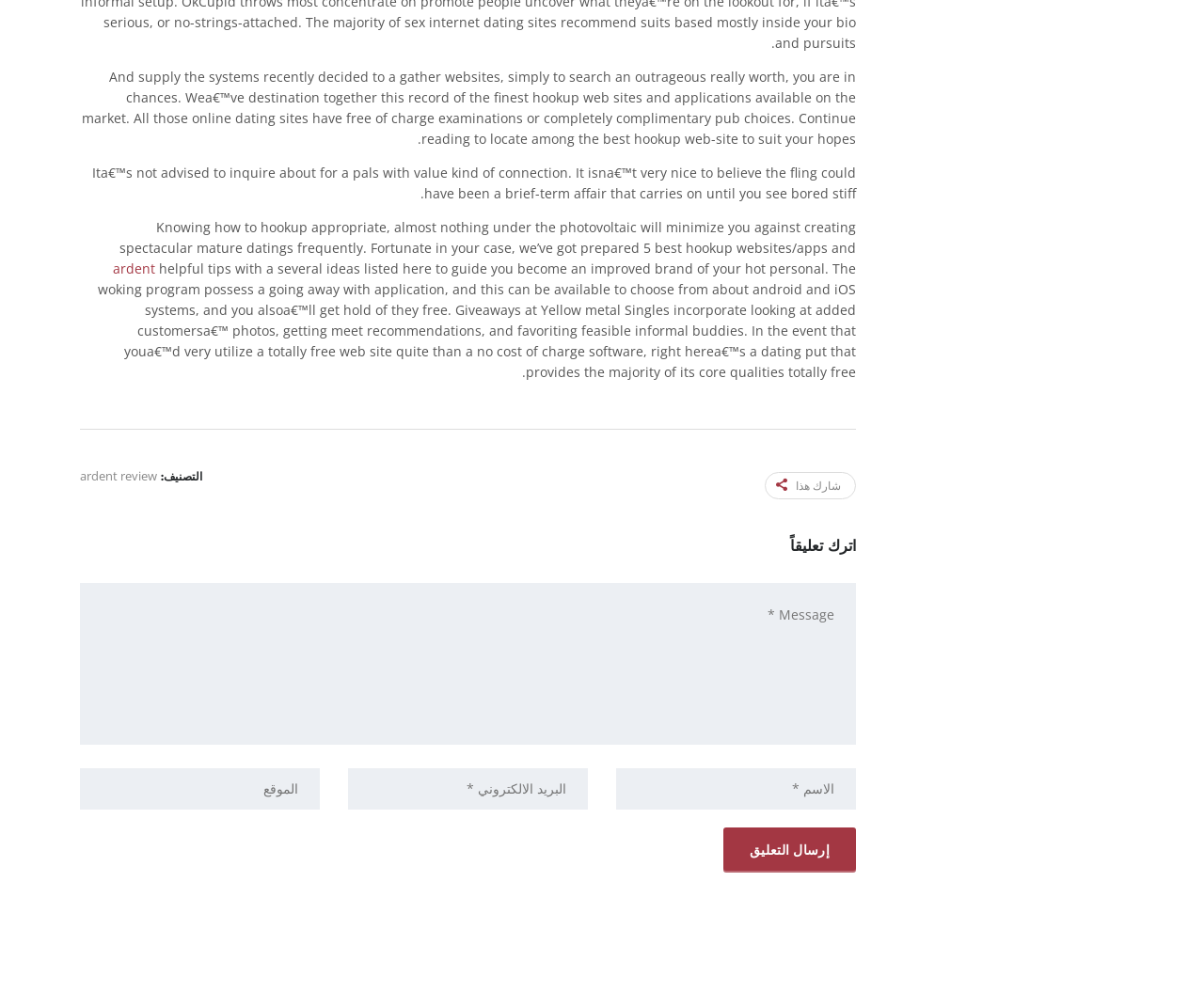What is the name of the hookup website or app mentioned in the text?
Look at the image and answer with only one word or phrase.

Yellow Gold Singles